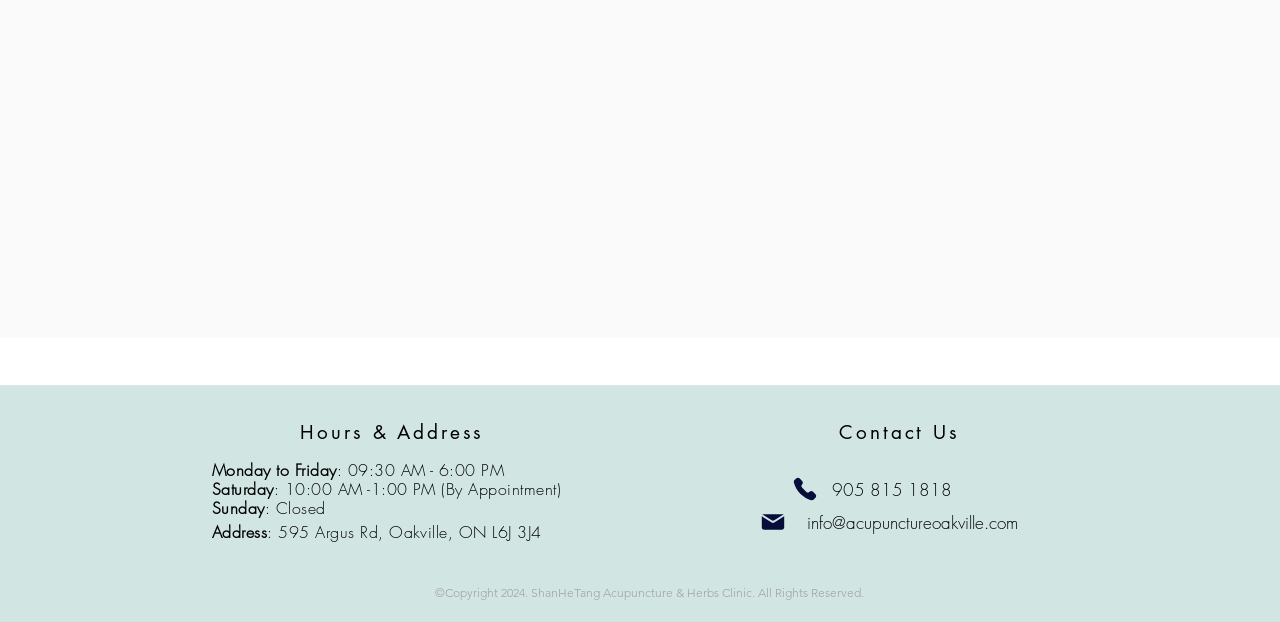Using the details from the image, please elaborate on the following question: How can you contact the clinic by phone?

I found the contact information section on the webpage, which includes a phone number. The phone number is 905 815 1818, which can be used to contact the clinic.